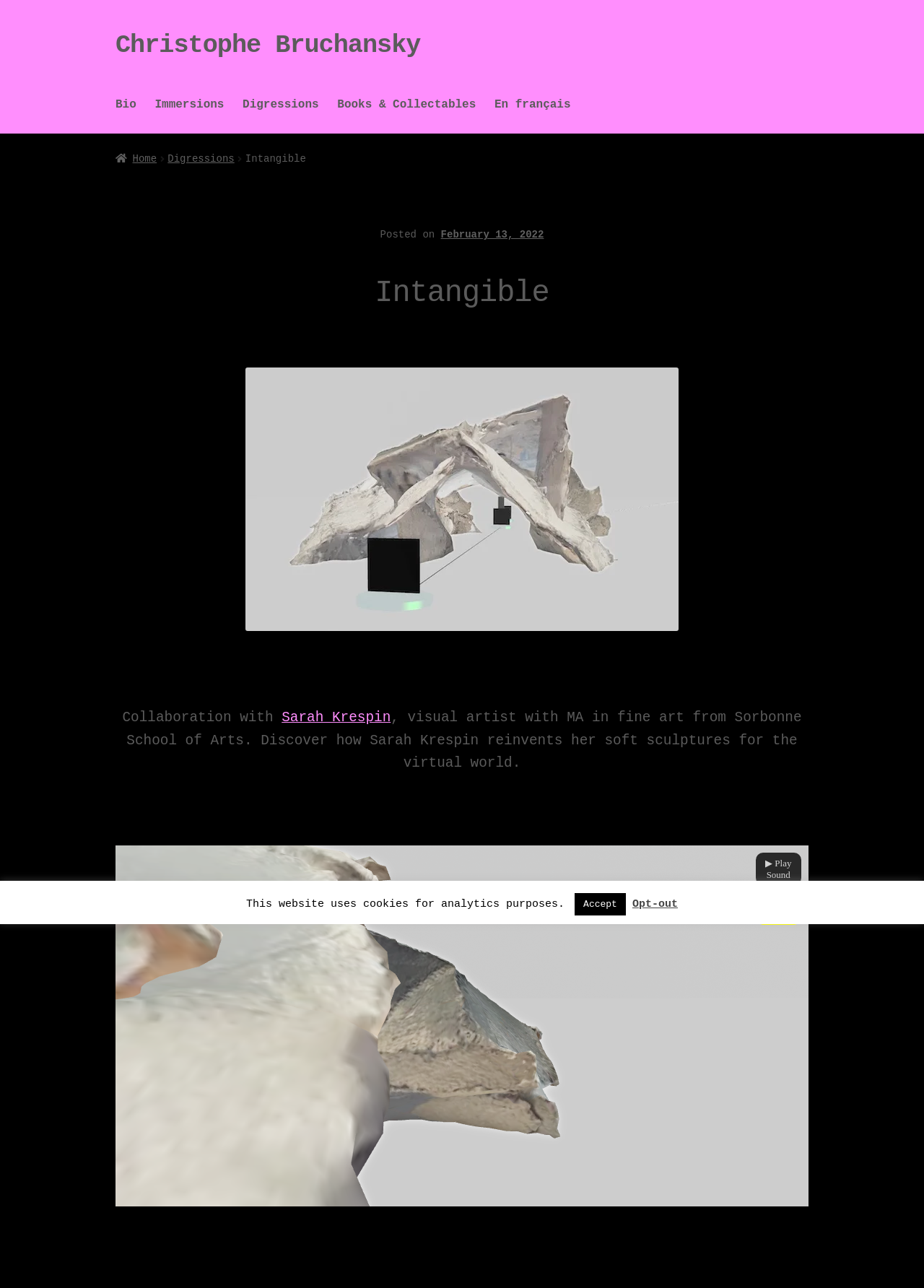Summarize the webpage with a detailed and informative caption.

This webpage is about Christophe Bruchansky, an artist, and features a collaboration with Sarah Krespin, a visual artist with a Master's degree in fine art from the Sorbonne School of Arts. 

At the top left, there are two "Skip to" links, one for navigation and one for content. Next to them is a link to Christophe Bruchansky's name. Below these links, there is a primary navigation menu with five links: Bio, Immersions, Digressions, Books & Collectables, and En français. 

To the right of the primary navigation menu, there is a breadcrumbs navigation menu with three links: Home, Digressions, and a static text "Intangible". 

Below the breadcrumbs navigation menu, there is a header section with a posted date, February 13, 2022, and a heading "Intangible". 

The main content of the webpage is about the collaboration with Sarah Krespin. It starts with a static text "Collaboration with" followed by a link to Sarah Krespin's name. Then, there is a descriptive text about Sarah Krespin's work, mentioning her soft sculptures and the virtual world. 

Below the text, there is an iframe, which likely contains a visual representation of Sarah Krespin's work. 

At the bottom of the webpage, there is a notice about the website using cookies for analytics purposes, along with an "Accept" button and an "Opt-out" link.